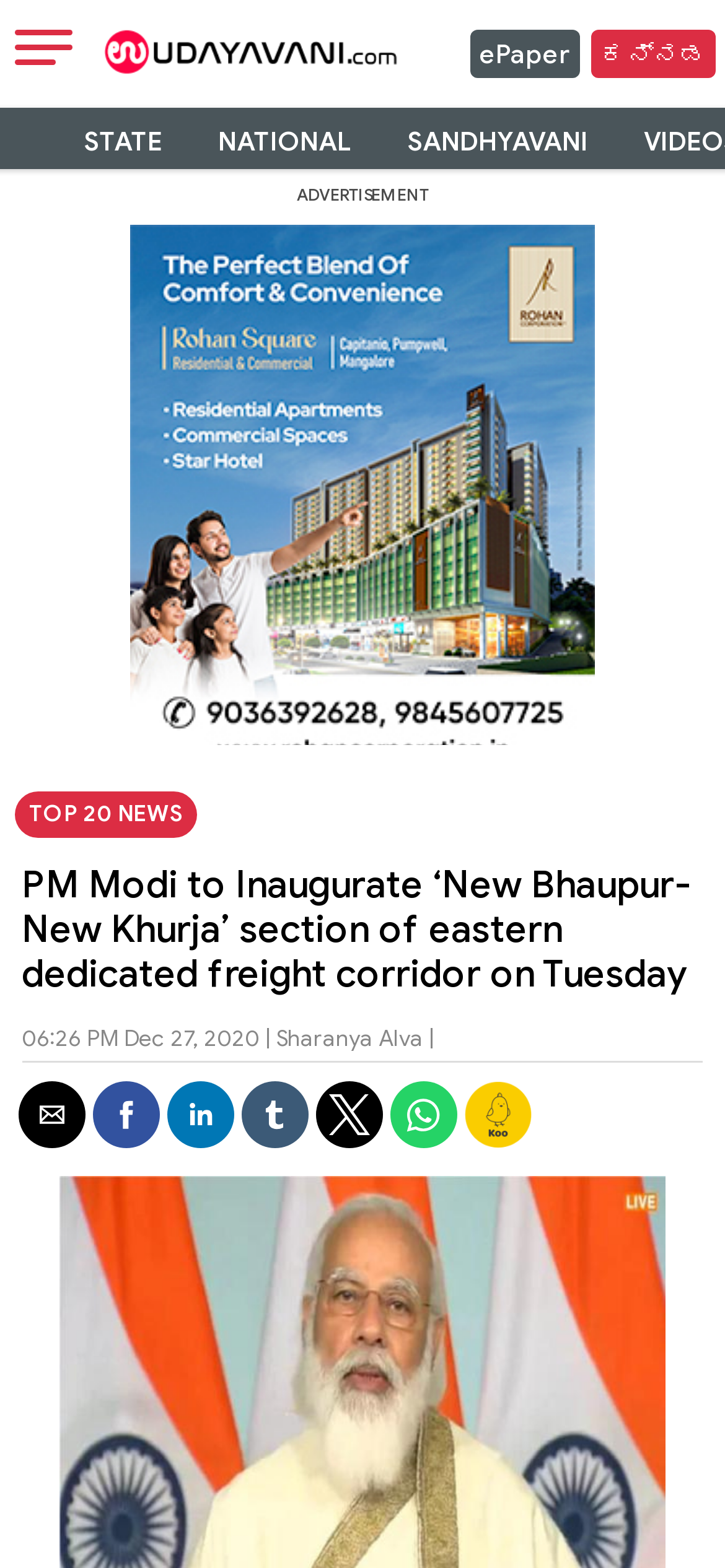Given the element description aria-label="Sidebar", specify the bounding box coordinates of the corresponding UI element in the format (top-left x, top-left y, bottom-right x, bottom-right y). All values must be between 0 and 1.

[0.02, 0.017, 0.1, 0.045]